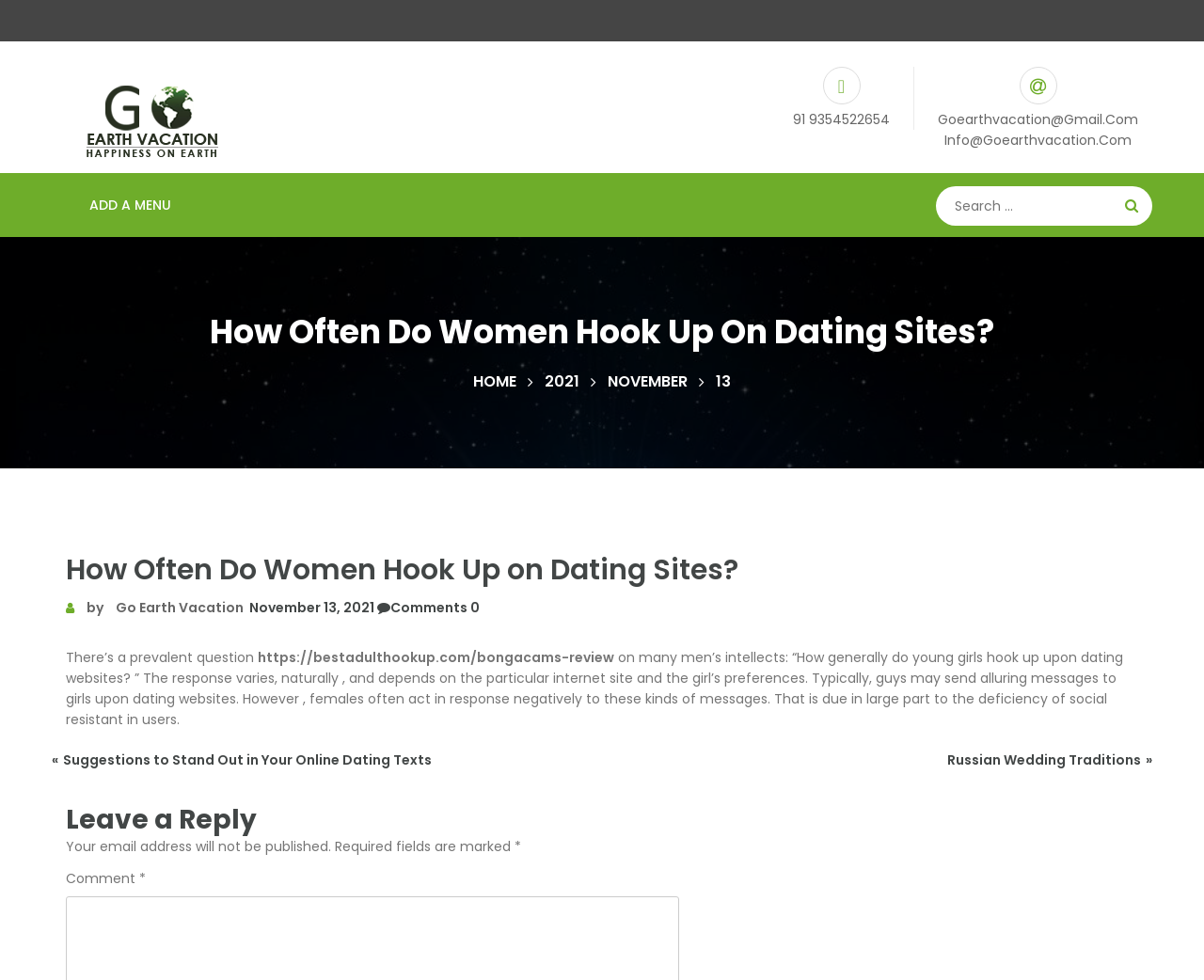Please provide the bounding box coordinates for the element that needs to be clicked to perform the instruction: "Click on the 'ADD A MENU' link". The coordinates must consist of four float numbers between 0 and 1, formatted as [left, top, right, bottom].

[0.055, 0.186, 0.162, 0.232]